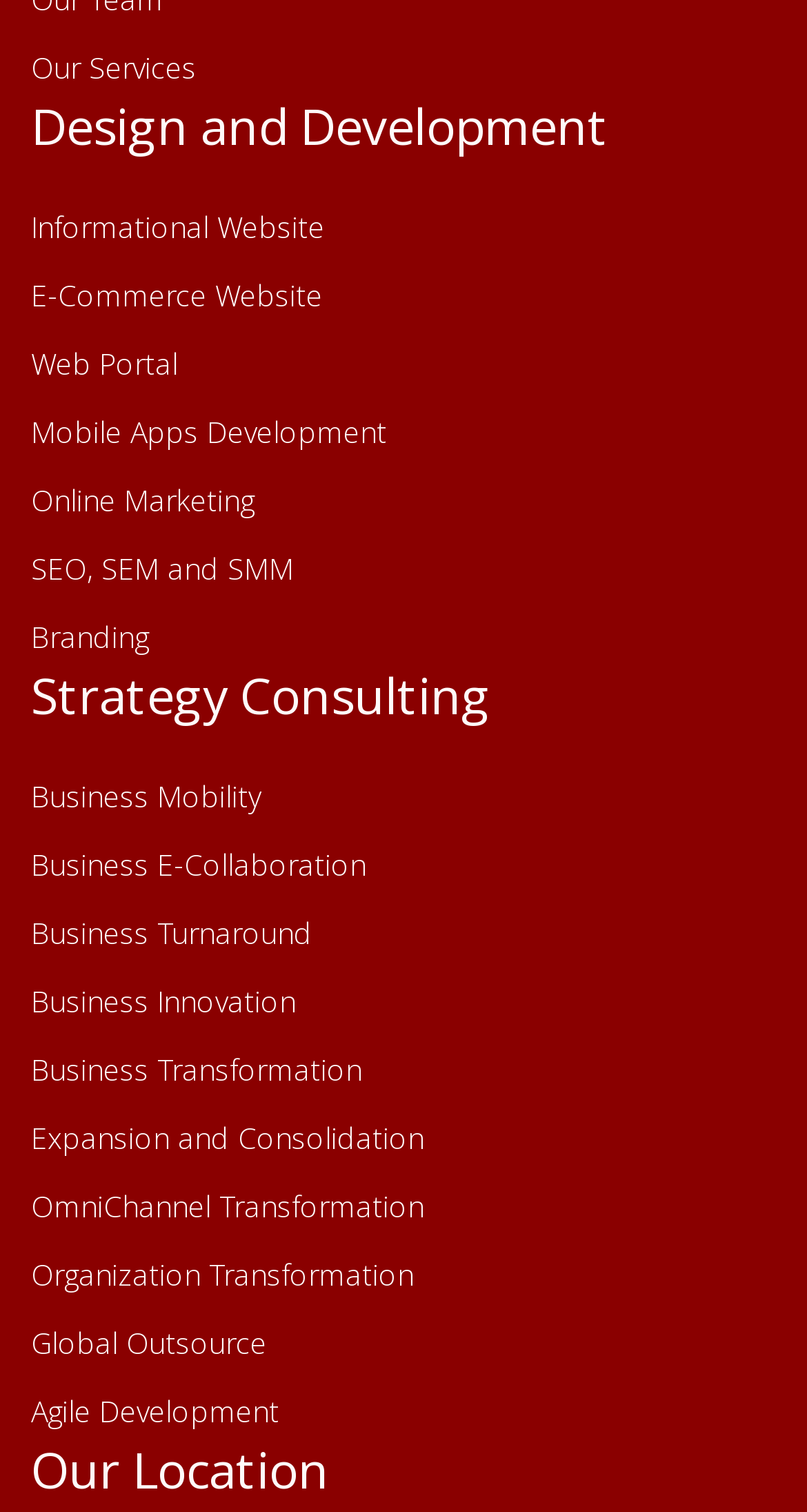Please find the bounding box coordinates (top-left x, top-left y, bottom-right x, bottom-right y) in the screenshot for the UI element described as follows: E-Commerce Website

[0.038, 0.173, 0.962, 0.218]